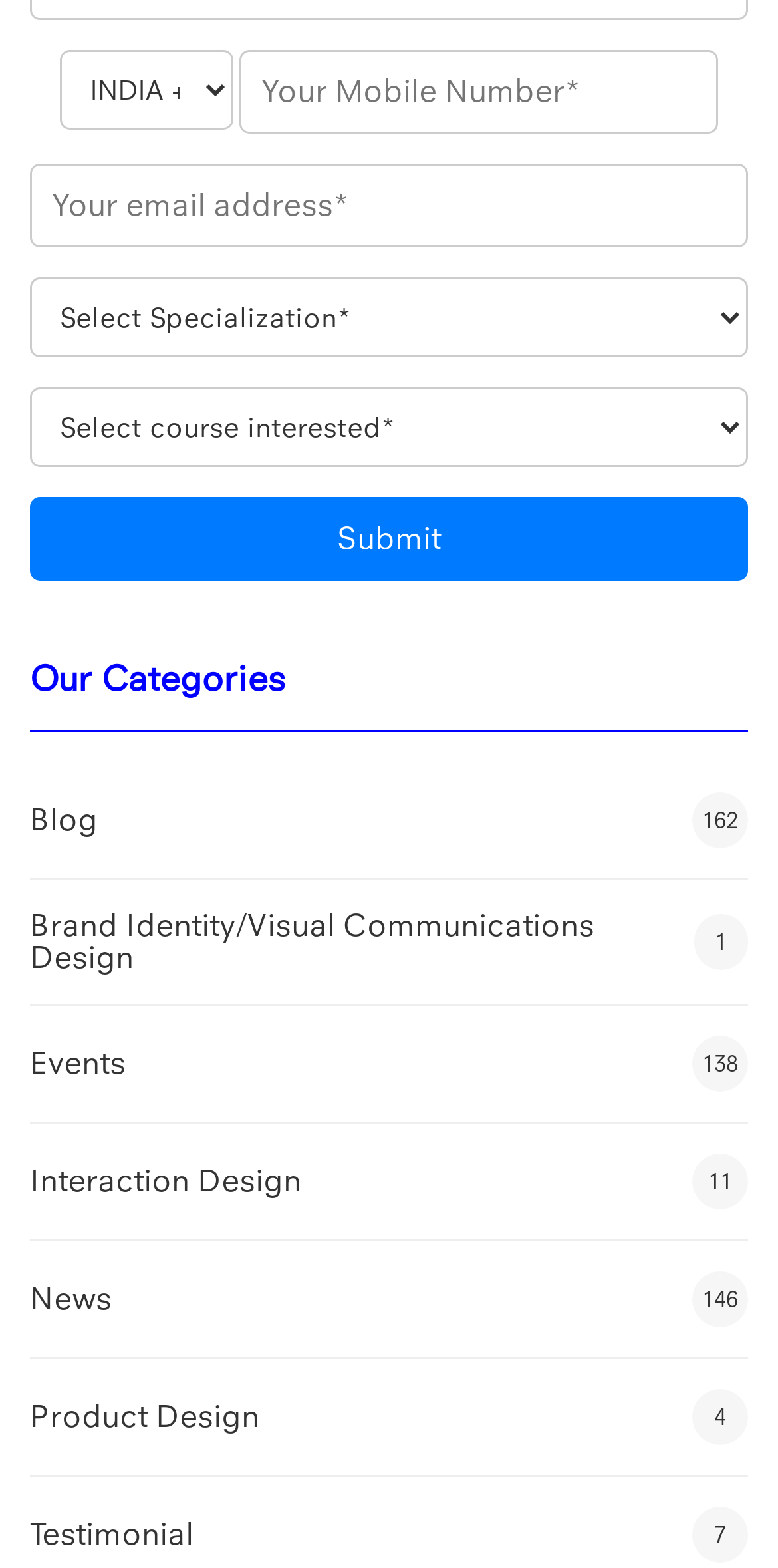How many required input fields are there?
Give a single word or phrase answer based on the content of the image.

2